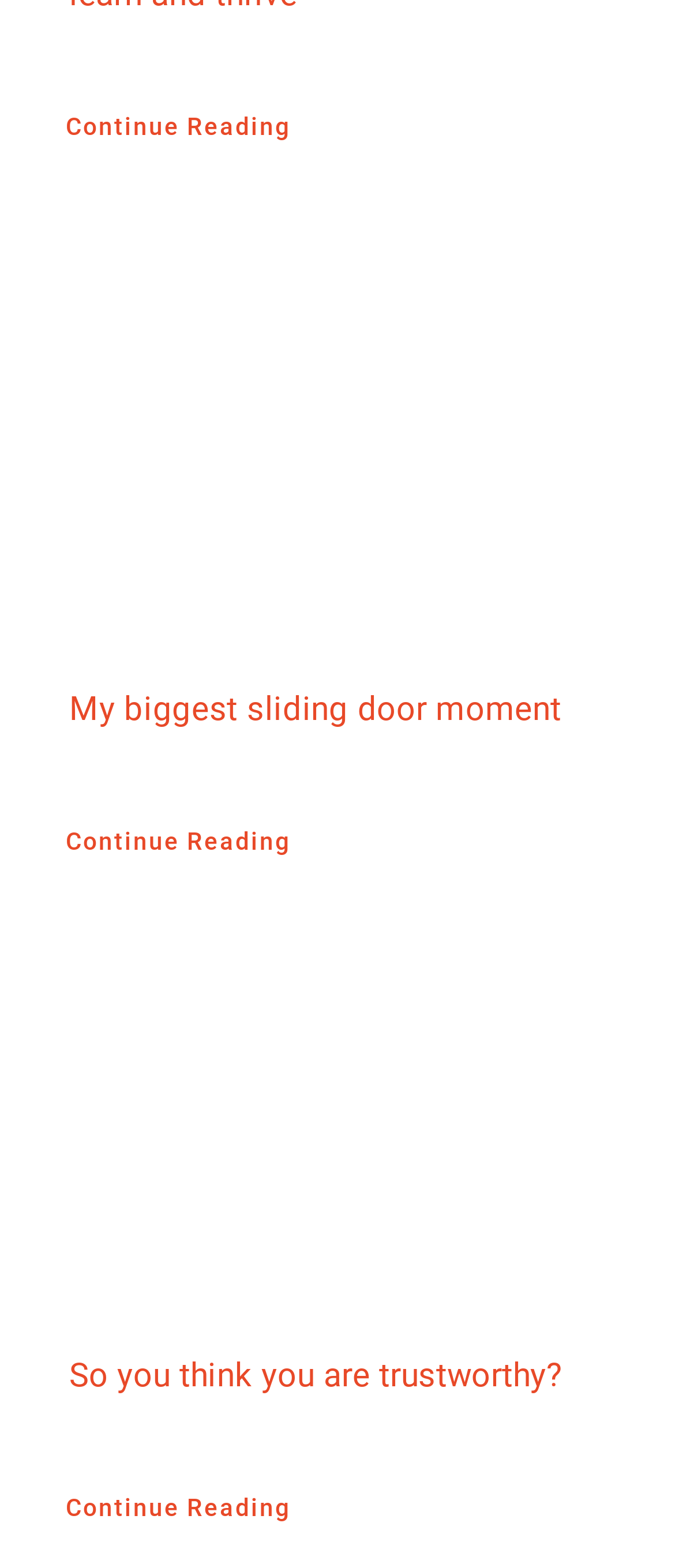Answer briefly with one word or phrase:
What is the text of the first heading?

My biggest sliding door moment